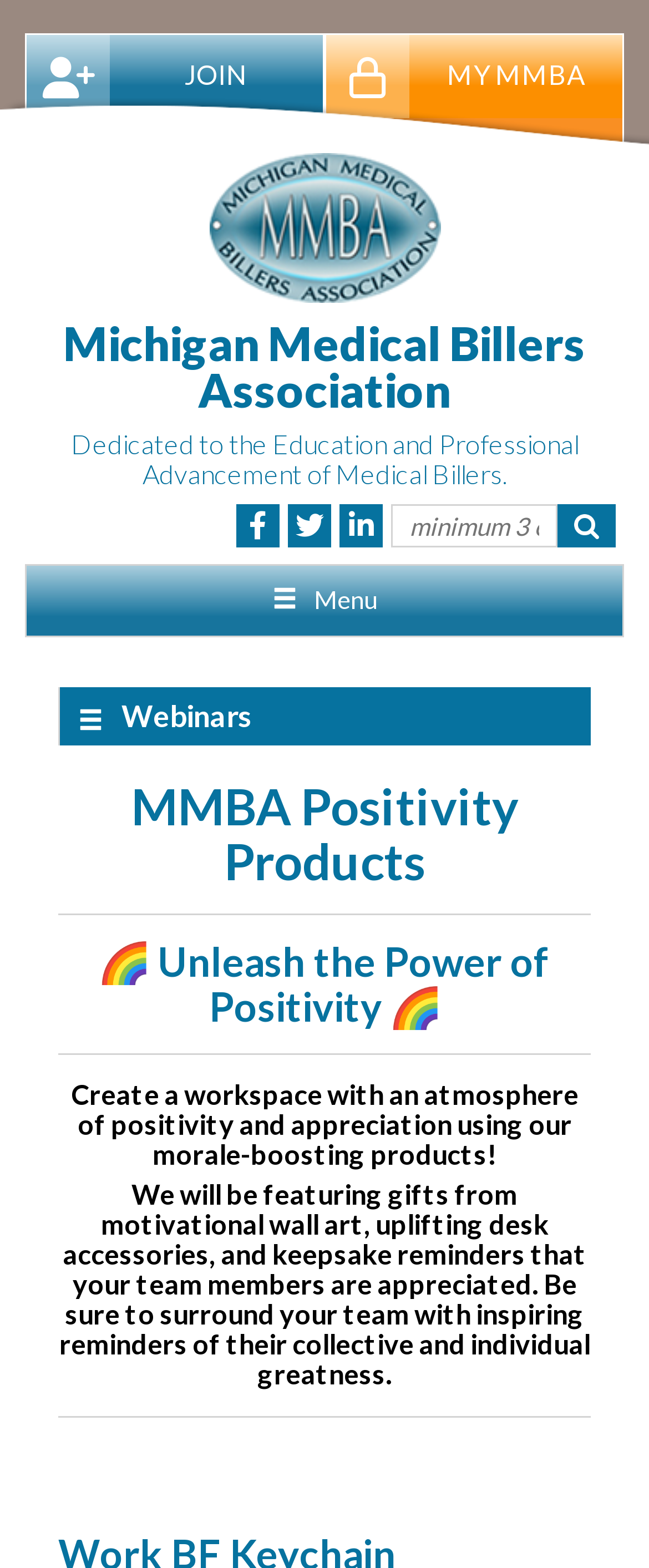What is the search function for?
Identify the answer in the screenshot and reply with a single word or phrase.

Site Search